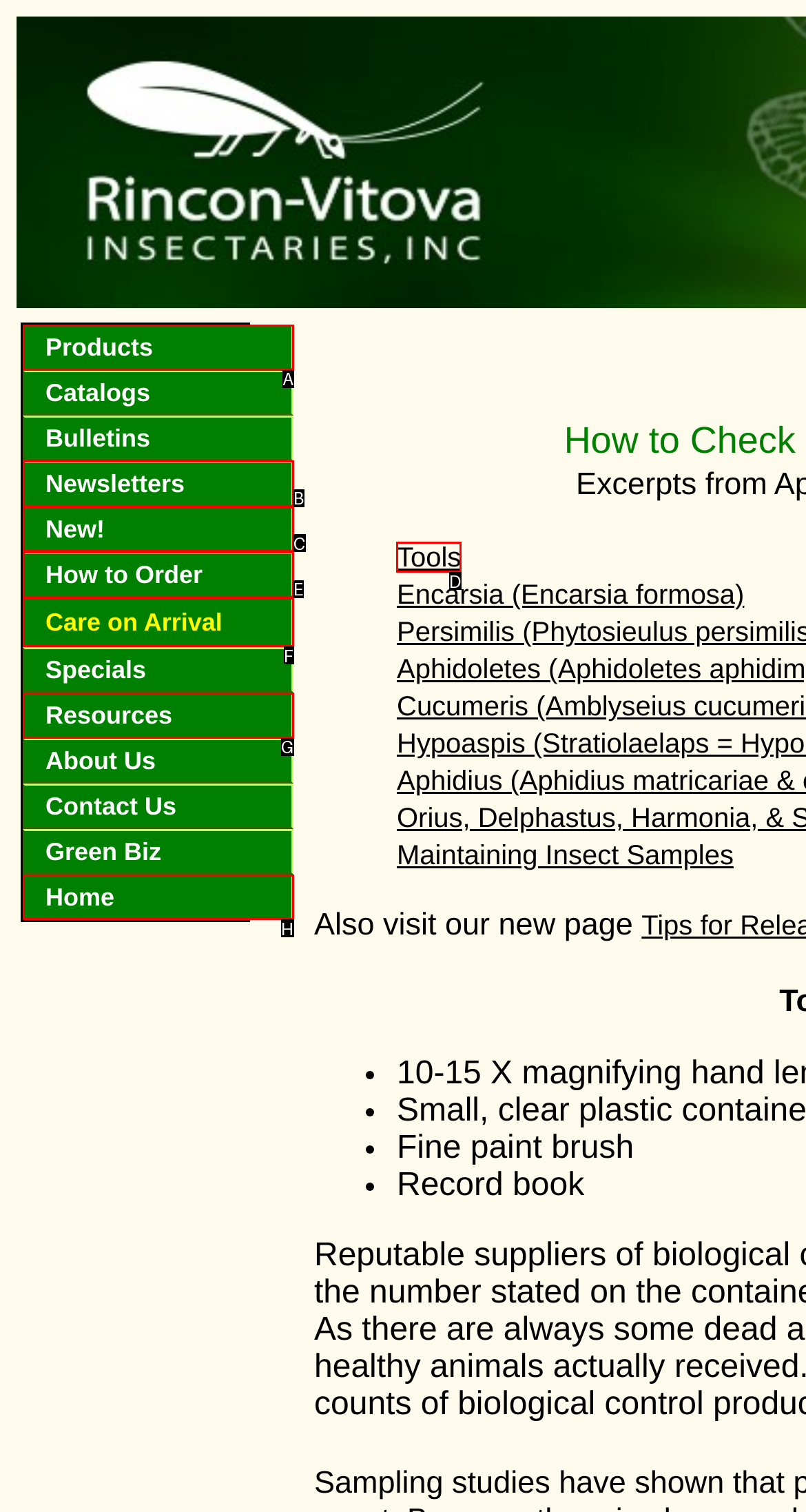Identify the letter that best matches this UI element description: Guarantee
Answer with the letter from the given options.

None